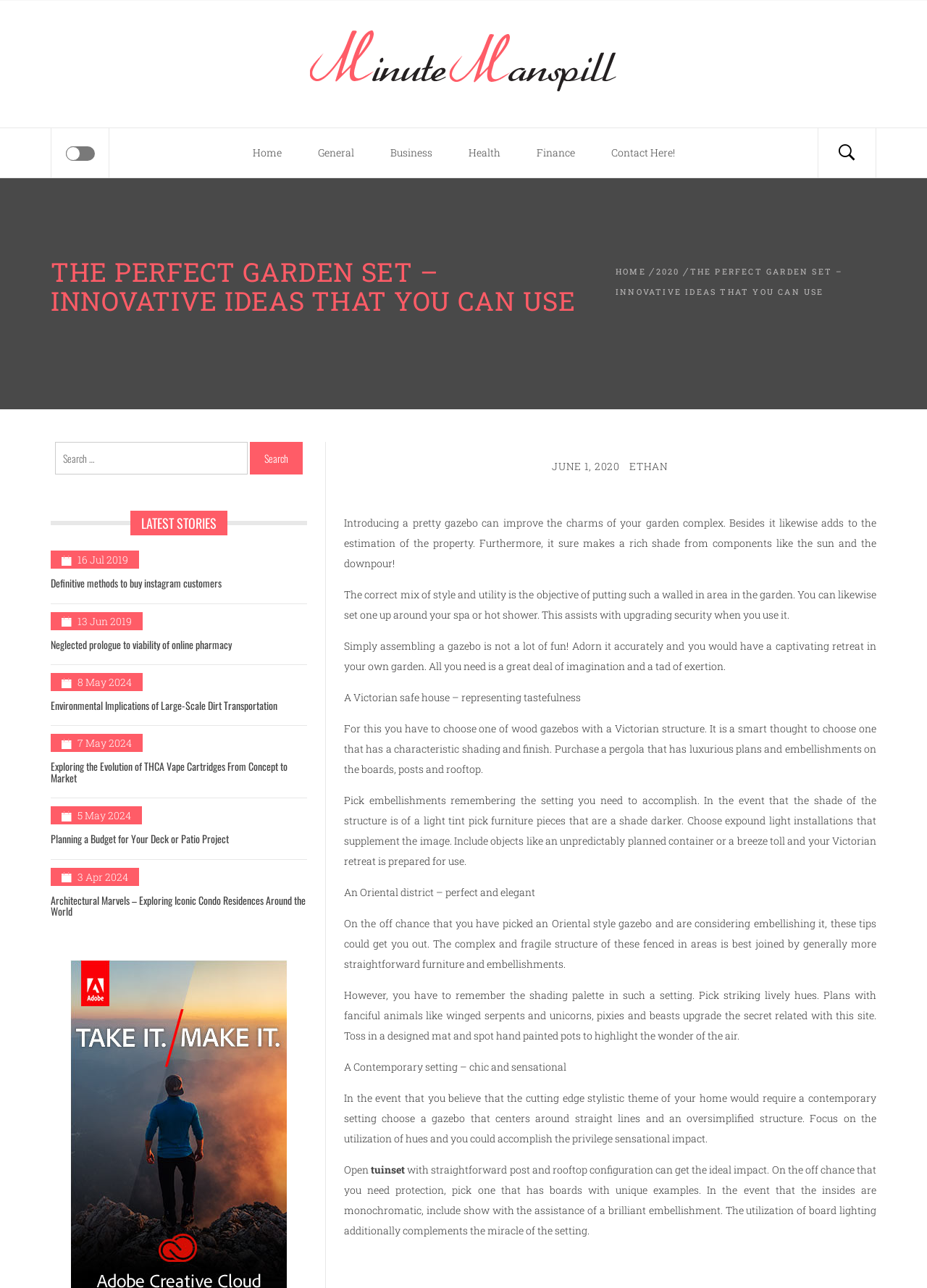How many links are in the navigation bar?
From the details in the image, answer the question comprehensively.

I examined the navigation bar and counted the number of links, which are 'Home', 'General', 'Business', 'Health', 'Finance', and 'Contact Here!', for a total of 6 links.